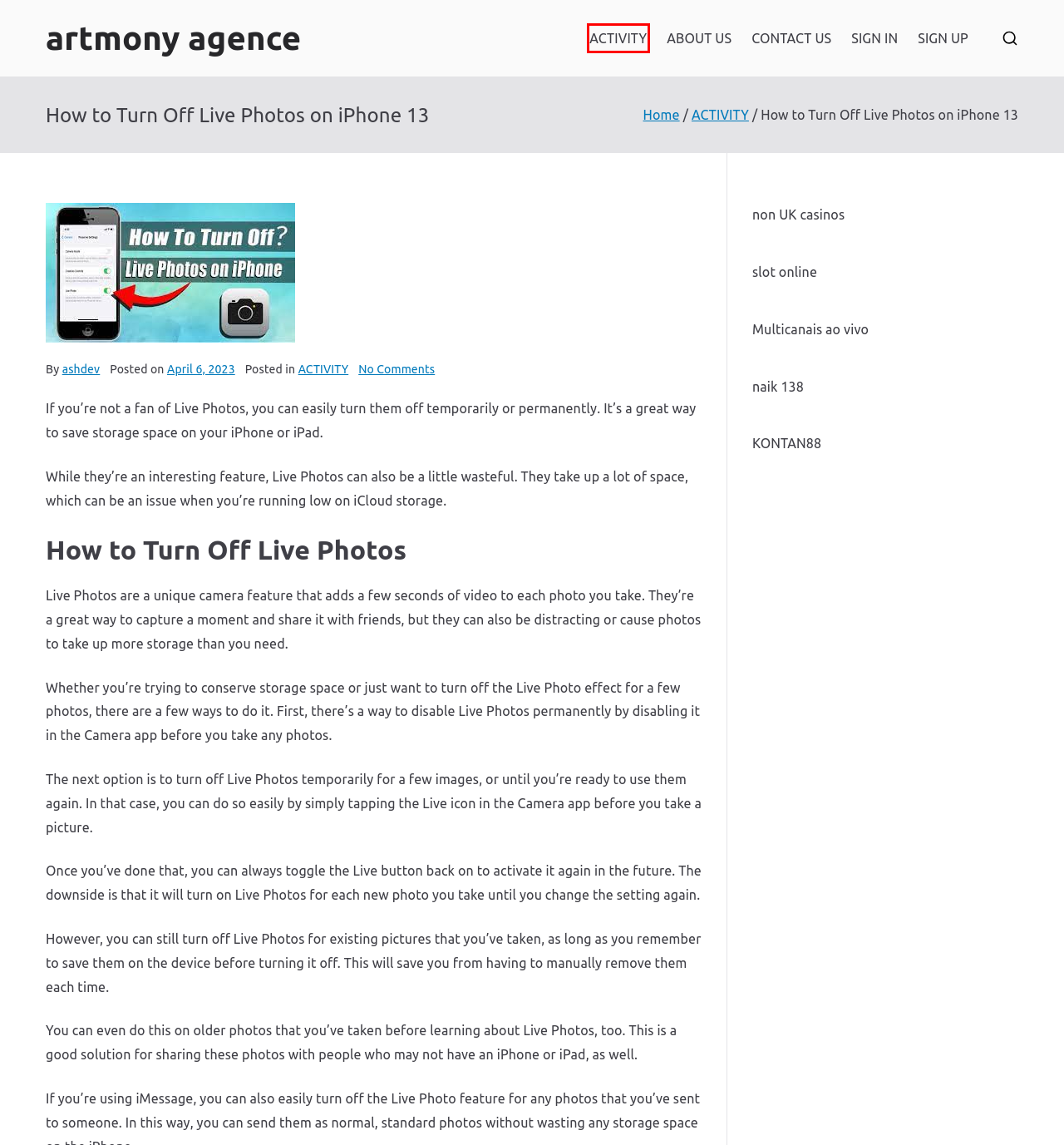Given a webpage screenshot with a UI element marked by a red bounding box, choose the description that best corresponds to the new webpage that will appear after clicking the element. The candidates are:
A. NAIK138: Situs Online & Agen Terpercaya
B. ACTIVITY - artmony agence
C. NAGA888: Link Slot Gacor Hari Ini Dengan Winrate Tertinggi
D. SIGN IN - artmony agence
E. SIGN UP - artmony agence
F. Multicanais Tv Online » Futebol Ao Vivo Gratis SEM TRAVAR
G. ABOUT US - artmony agence
H. CONTACT US - artmony agence

B